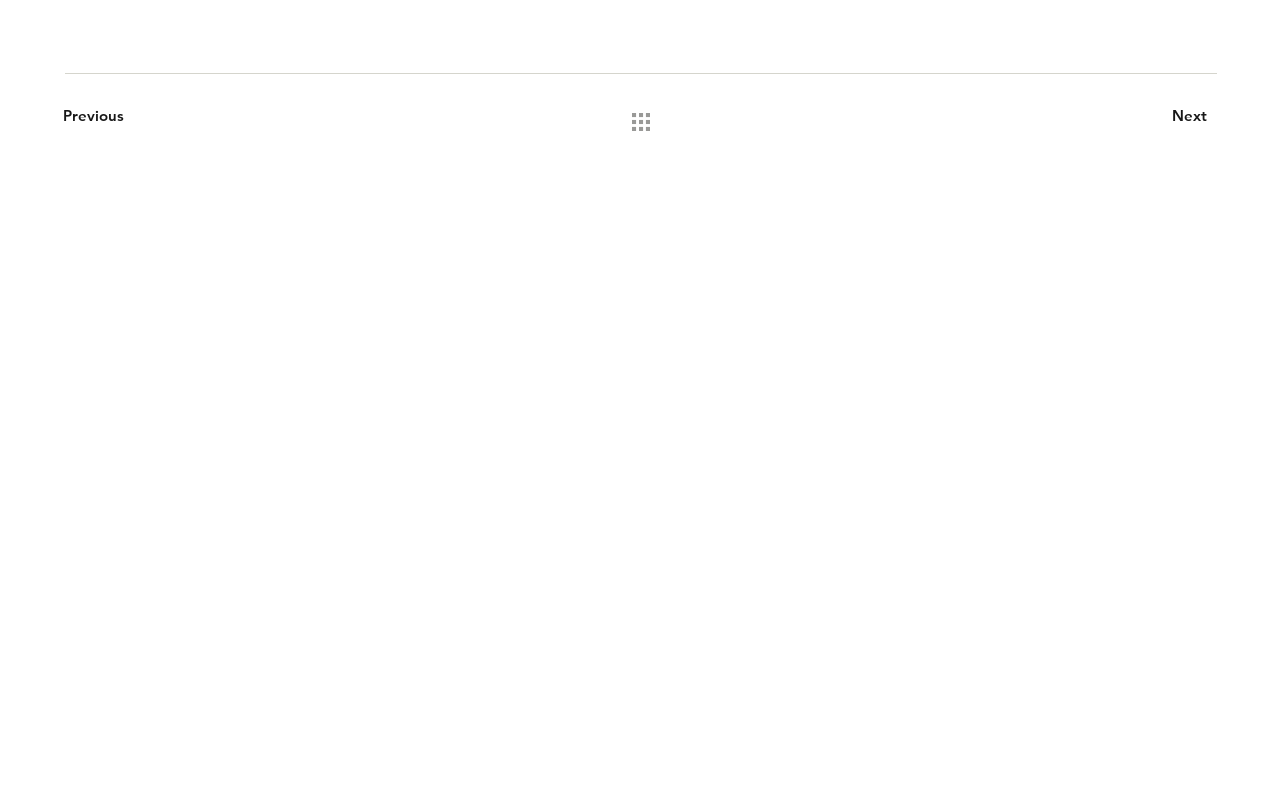Determine the bounding box coordinates of the clickable area required to perform the following instruction: "Visit the 'PROJECTS' page". The coordinates should be represented as four float numbers between 0 and 1: [left, top, right, bottom].

[0.304, 0.756, 0.412, 0.778]